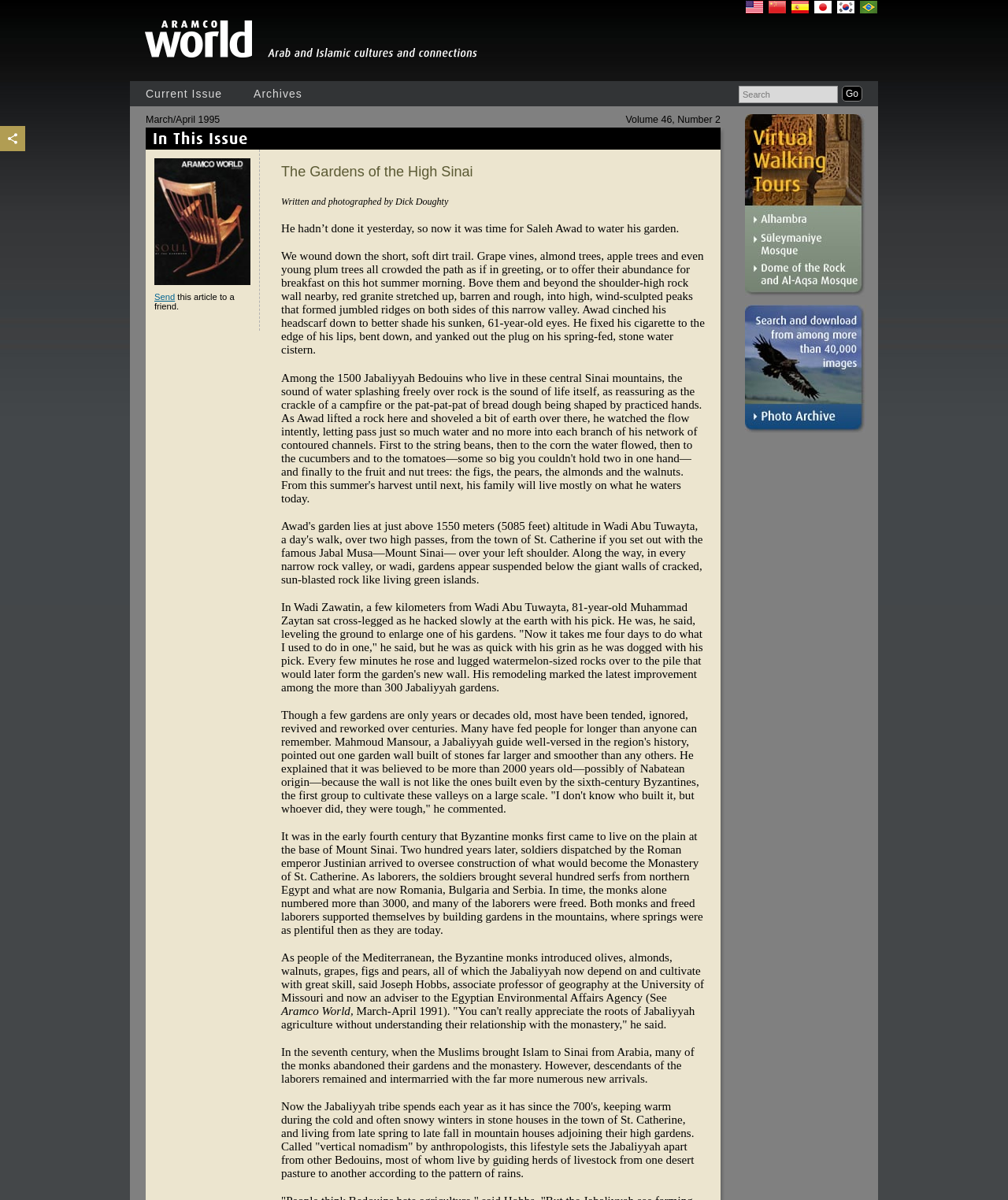Identify the bounding box of the UI element that matches this description: "Next Post Next Post".

None